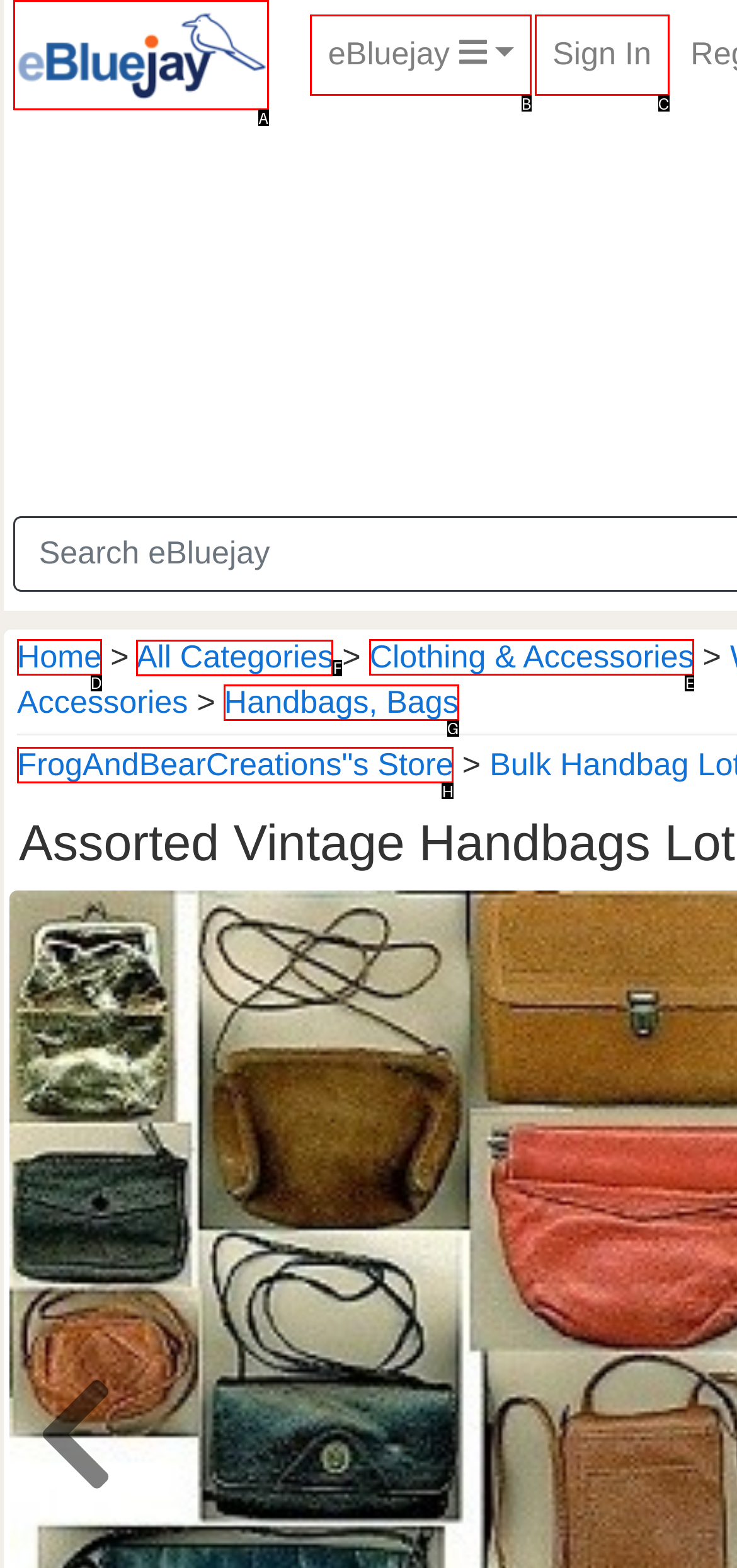Identify which HTML element should be clicked to fulfill this instruction: browse All Categories Reply with the correct option's letter.

F